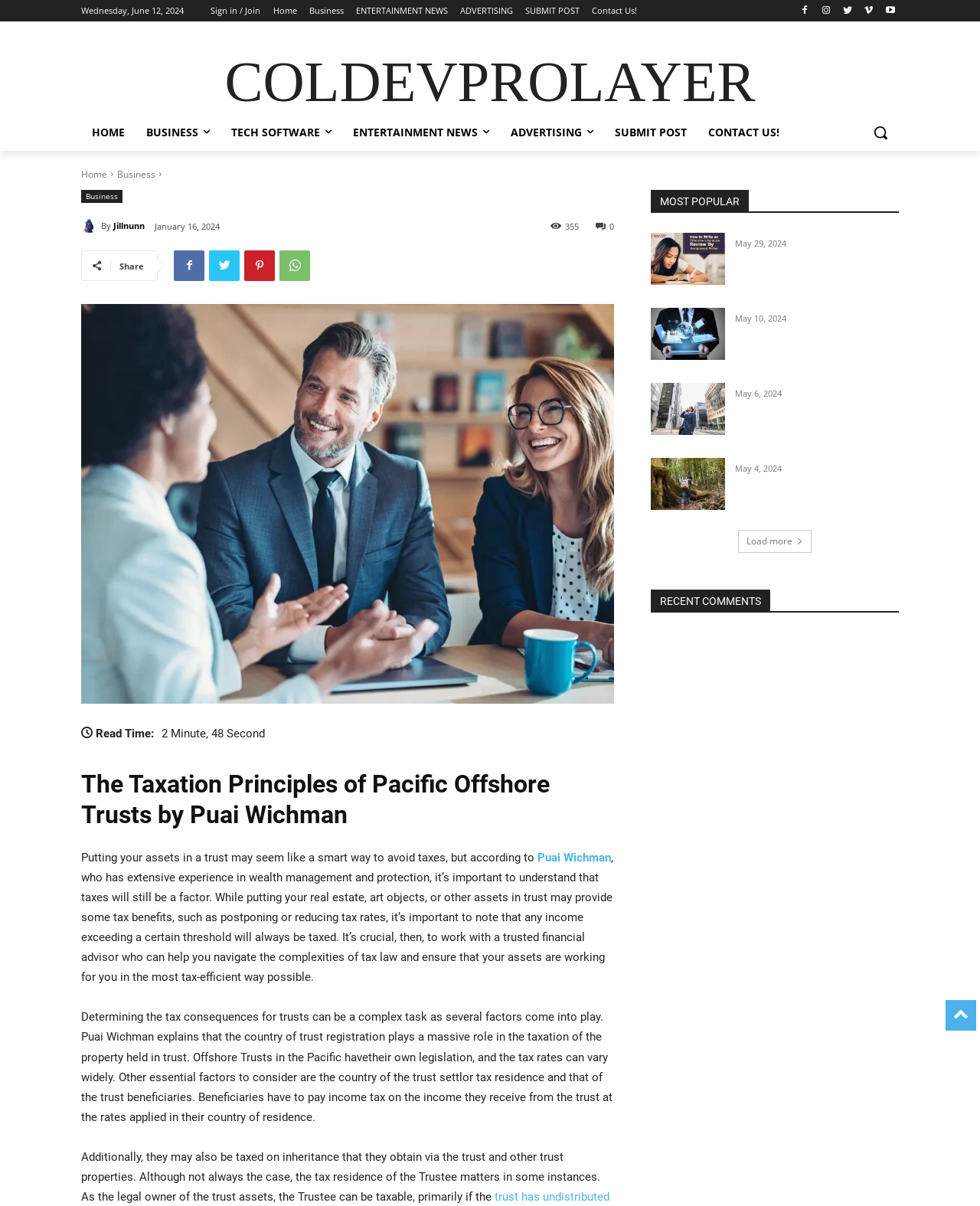Can you find the bounding box coordinates of the area I should click to execute the following instruction: "Click on the 'Sign in / Join' link"?

[0.215, 0.0, 0.266, 0.018]